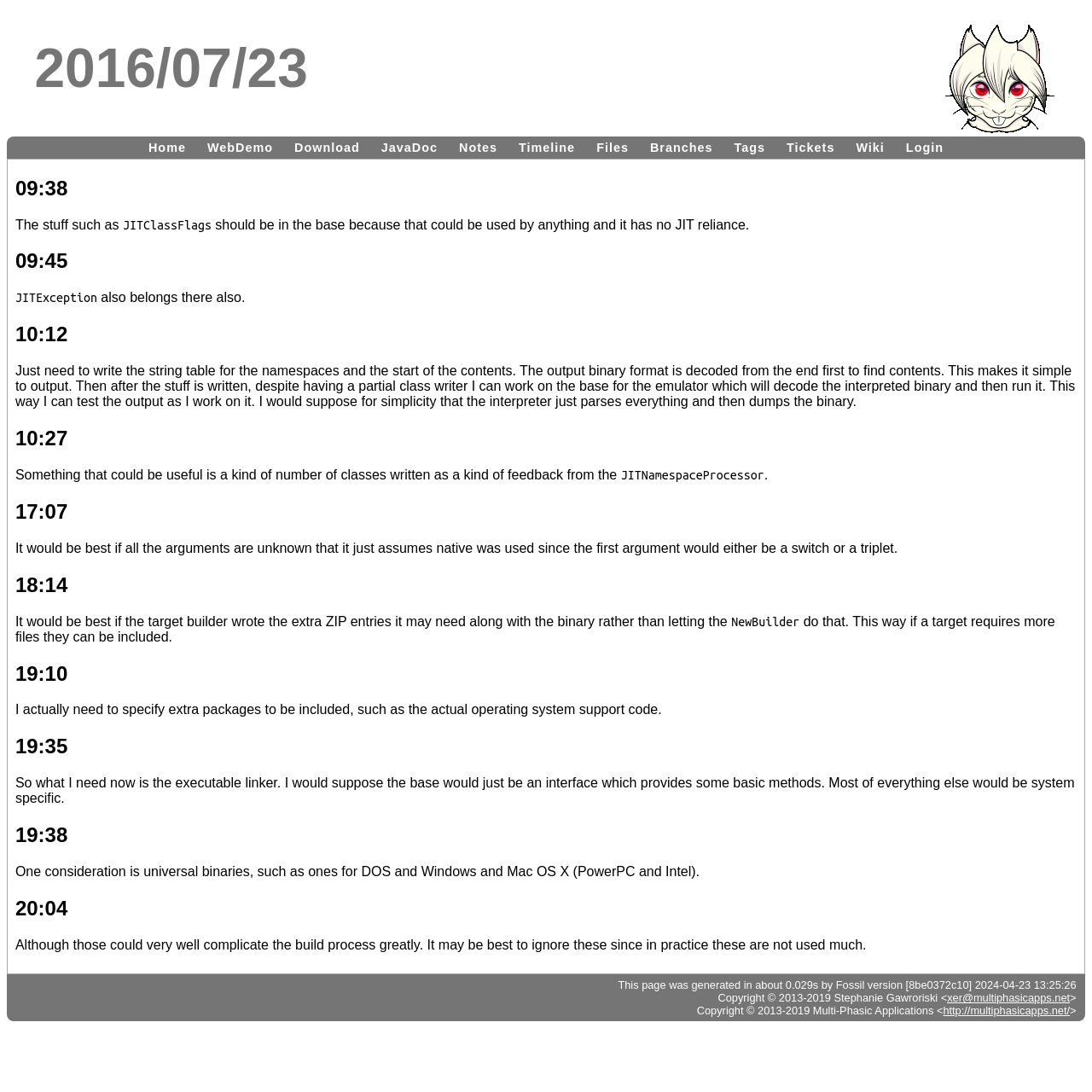Identify the bounding box for the described UI element: "http://multiphasicapps.net/".

[0.864, 0.92, 0.98, 0.932]